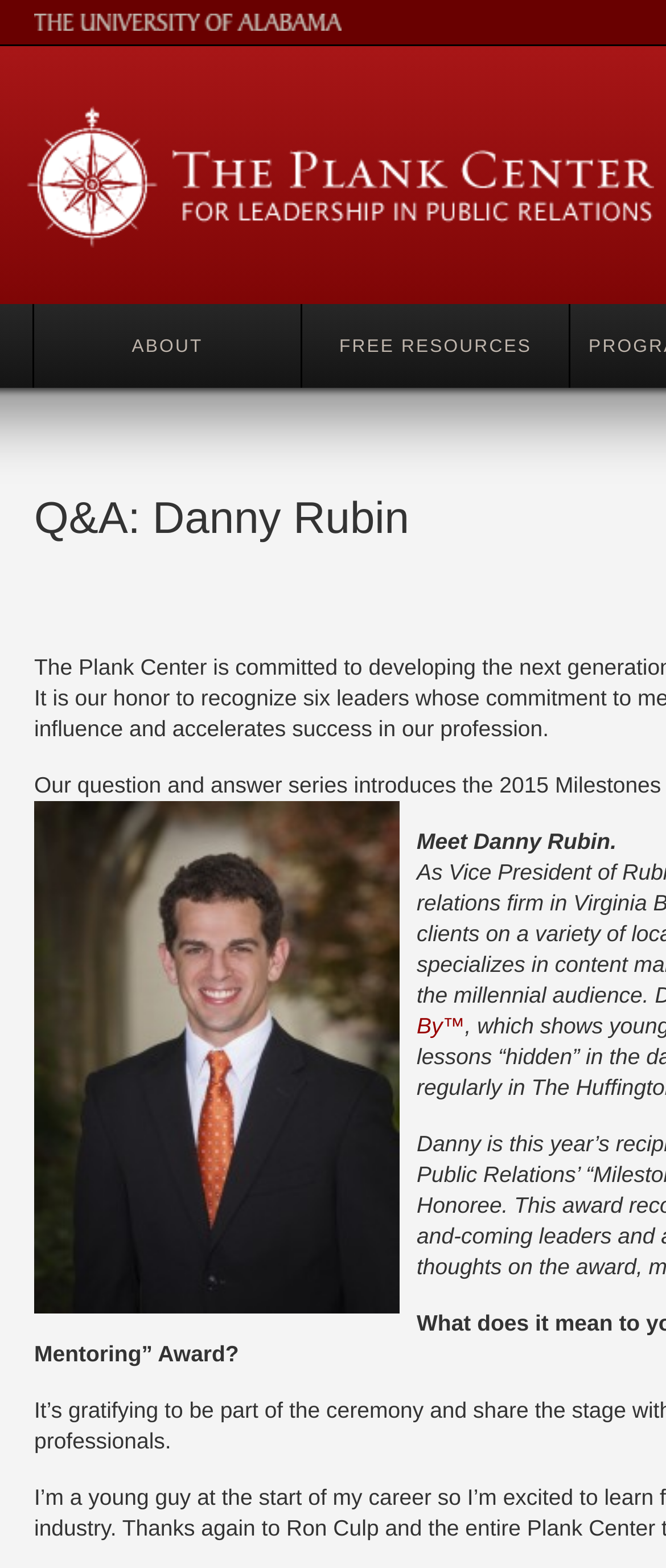Can you give a comprehensive explanation to the question given the content of the image?
What is the name of the center mentioned on this webpage?

I found the answer by looking at the link description 'The Plank Center for Leadership in Public Relations' which suggests that this is the name of the center mentioned on this webpage.